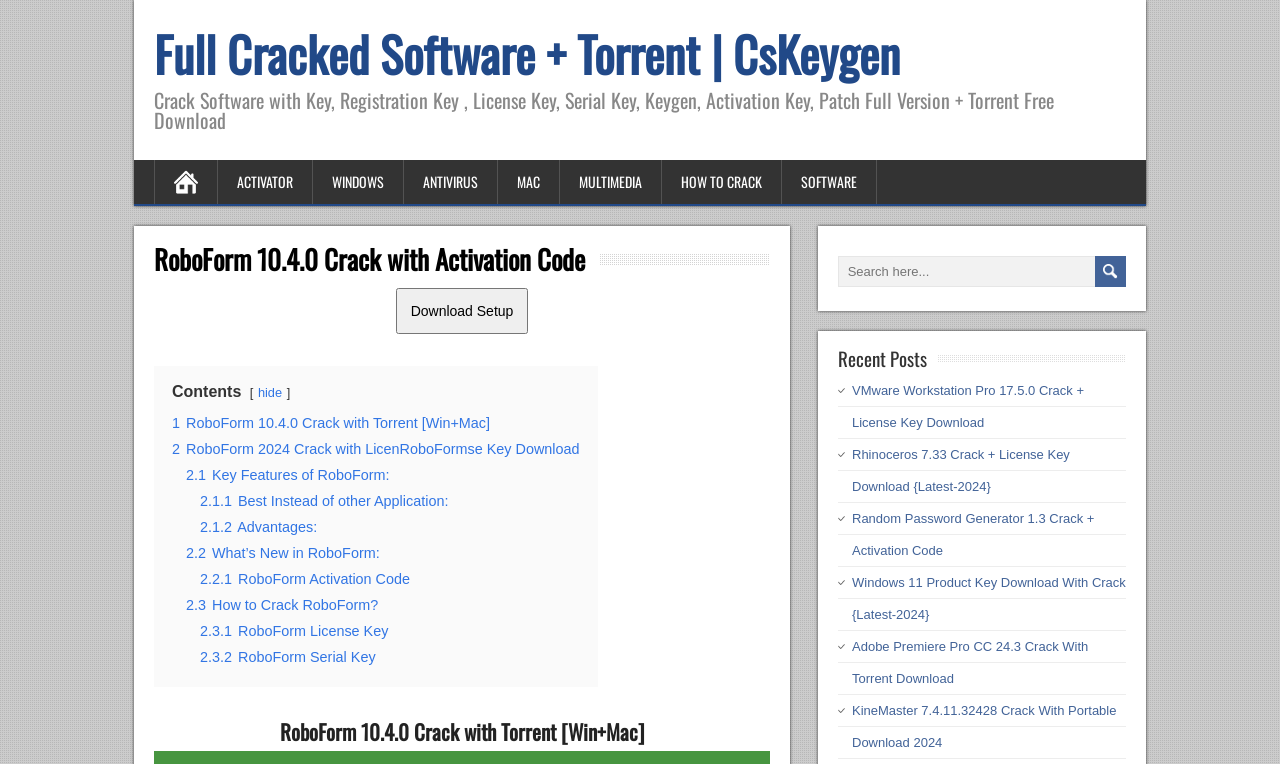Please locate the bounding box coordinates of the element that should be clicked to achieve the given instruction: "Select Language".

None